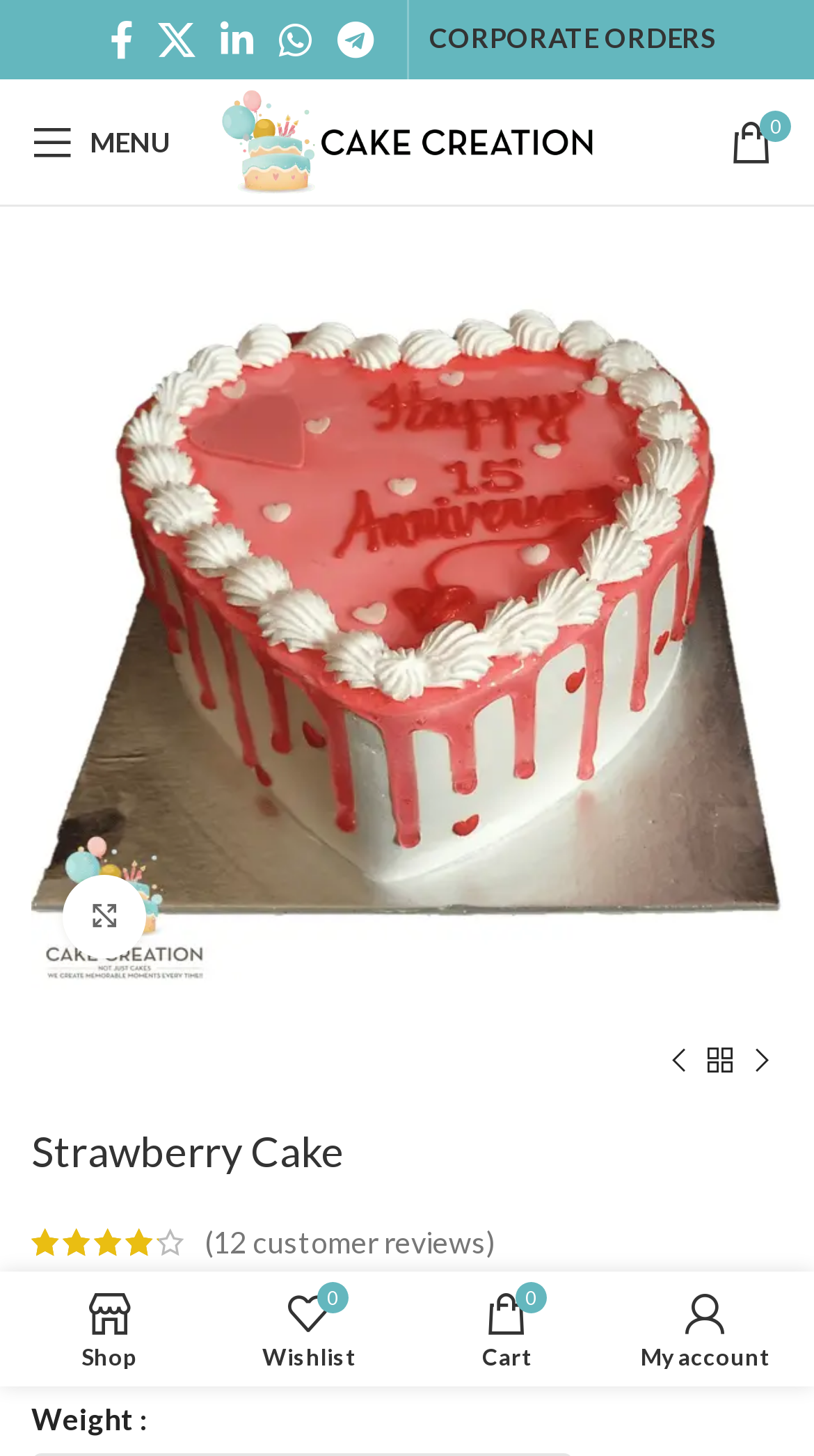Can you provide the bounding box coordinates for the element that should be clicked to implement the instruction: "Open Strawberry Cake product"?

[0.038, 0.407, 0.962, 0.431]